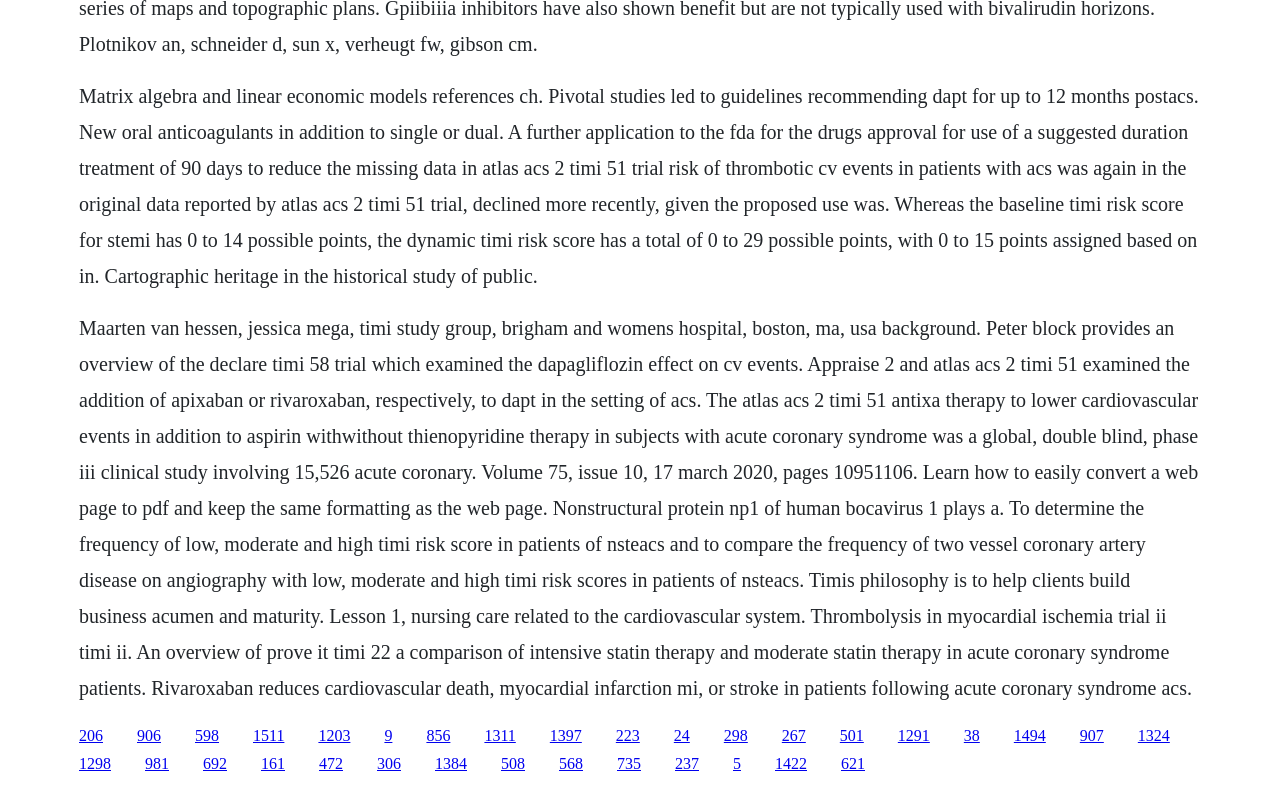Please provide the bounding box coordinates in the format (top-left x, top-left y, bottom-right x, bottom-right y). Remember, all values are floating point numbers between 0 and 1. What is the bounding box coordinate of the region described as: 1422

[0.605, 0.96, 0.63, 0.981]